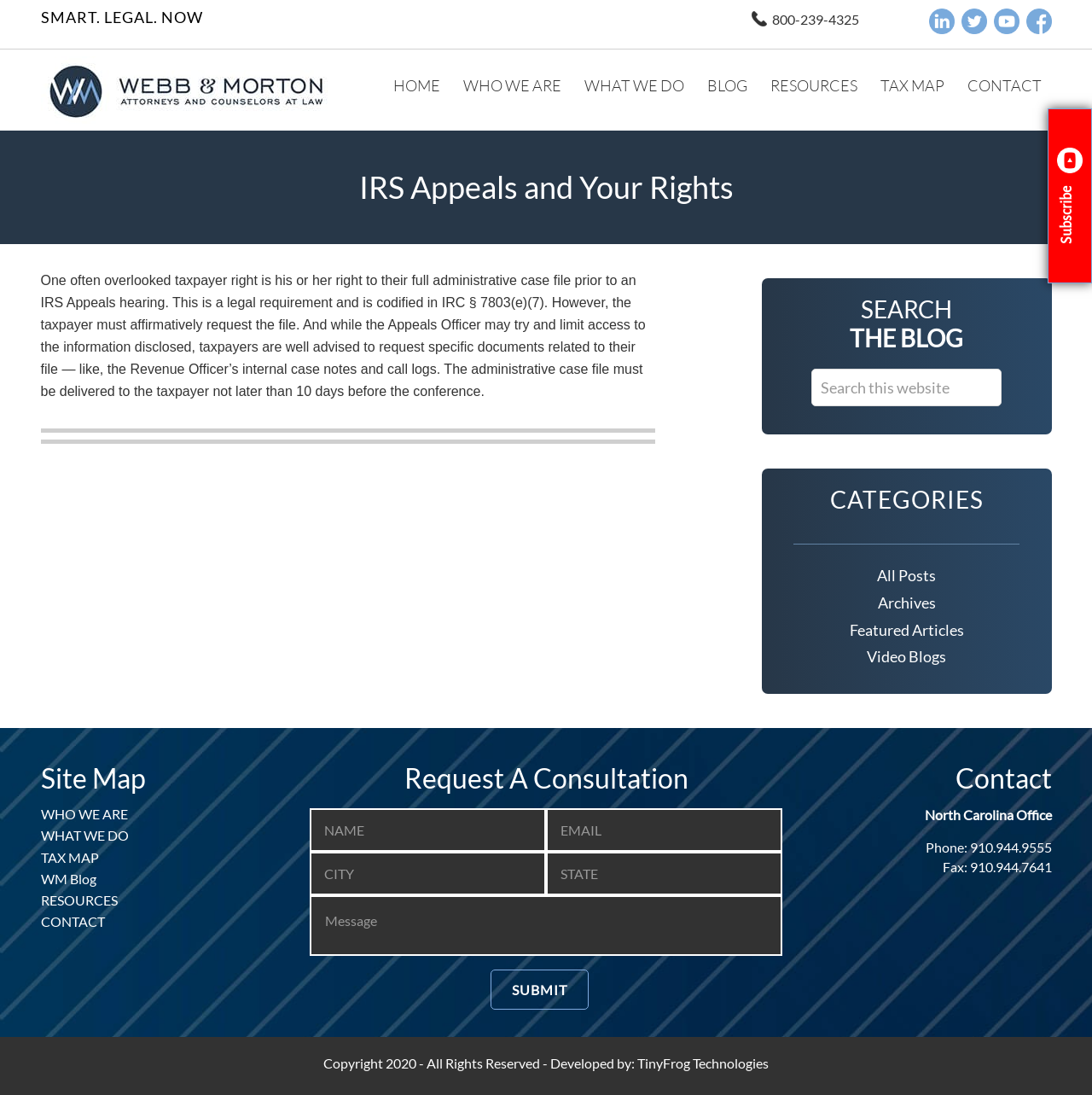Reply to the question with a brief word or phrase: What is the name of the law firm?

Webb & Morton